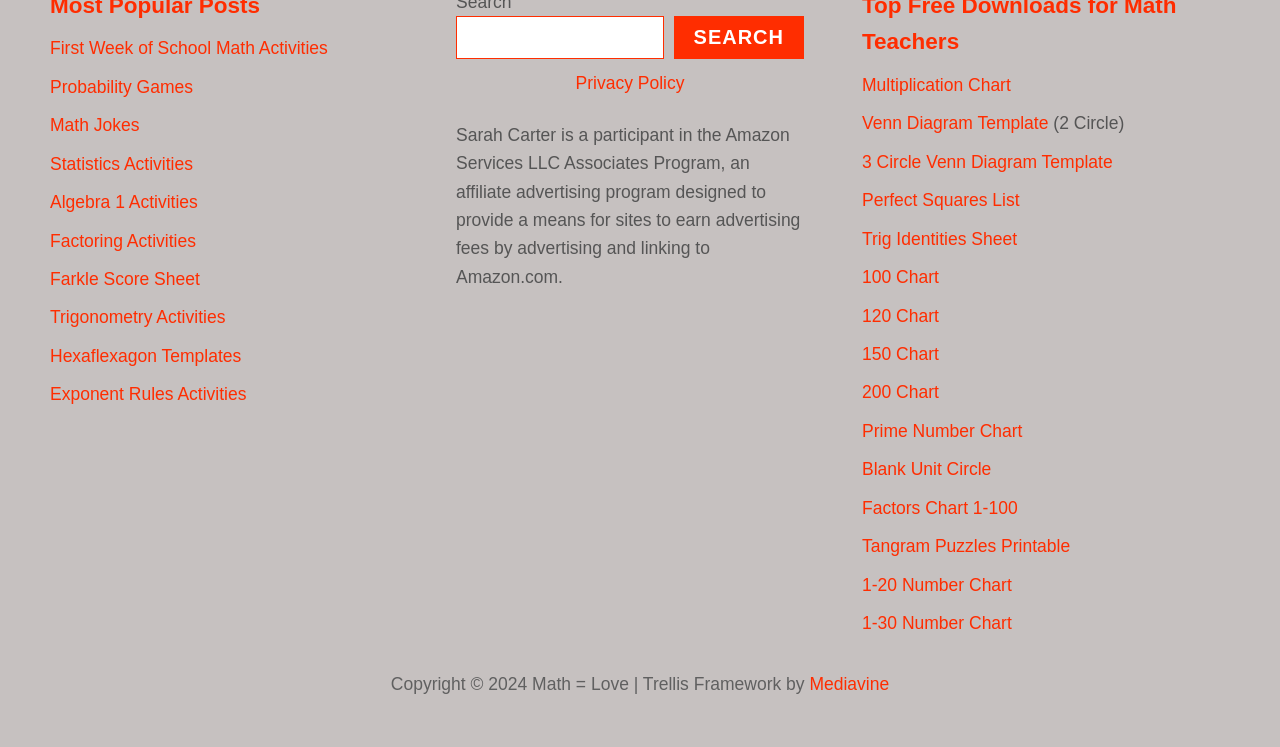Determine the bounding box coordinates for the element that should be clicked to follow this instruction: "Visit the first week of school math activities page". The coordinates should be given as four float numbers between 0 and 1, in the format [left, top, right, bottom].

[0.039, 0.051, 0.256, 0.078]